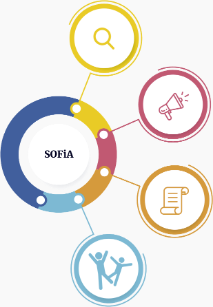Please examine the image and answer the question with a detailed explanation:
What is the purpose of the Sea of Faith initiative?

According to the caption, the engaging visual is part of the Sea of Faith initiative, which aims to foster discussions around religion and spirituality, indicating its purpose is to encourage conversations and explorations in these areas.